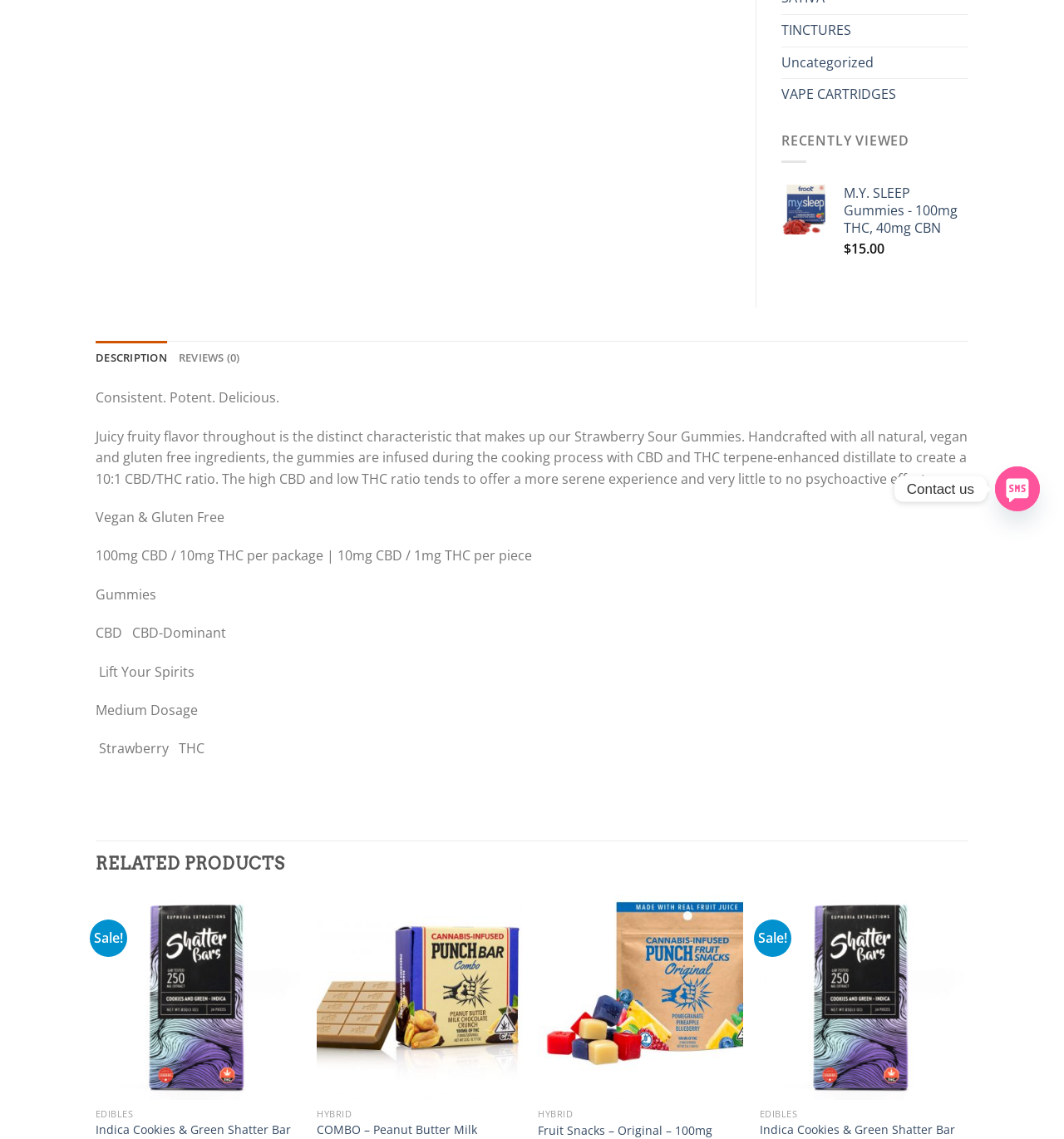Using floating point numbers between 0 and 1, provide the bounding box coordinates in the format (top-left x, top-left y, bottom-right x, bottom-right y). Locate the UI element described here: Colorado Springs Mediation

None